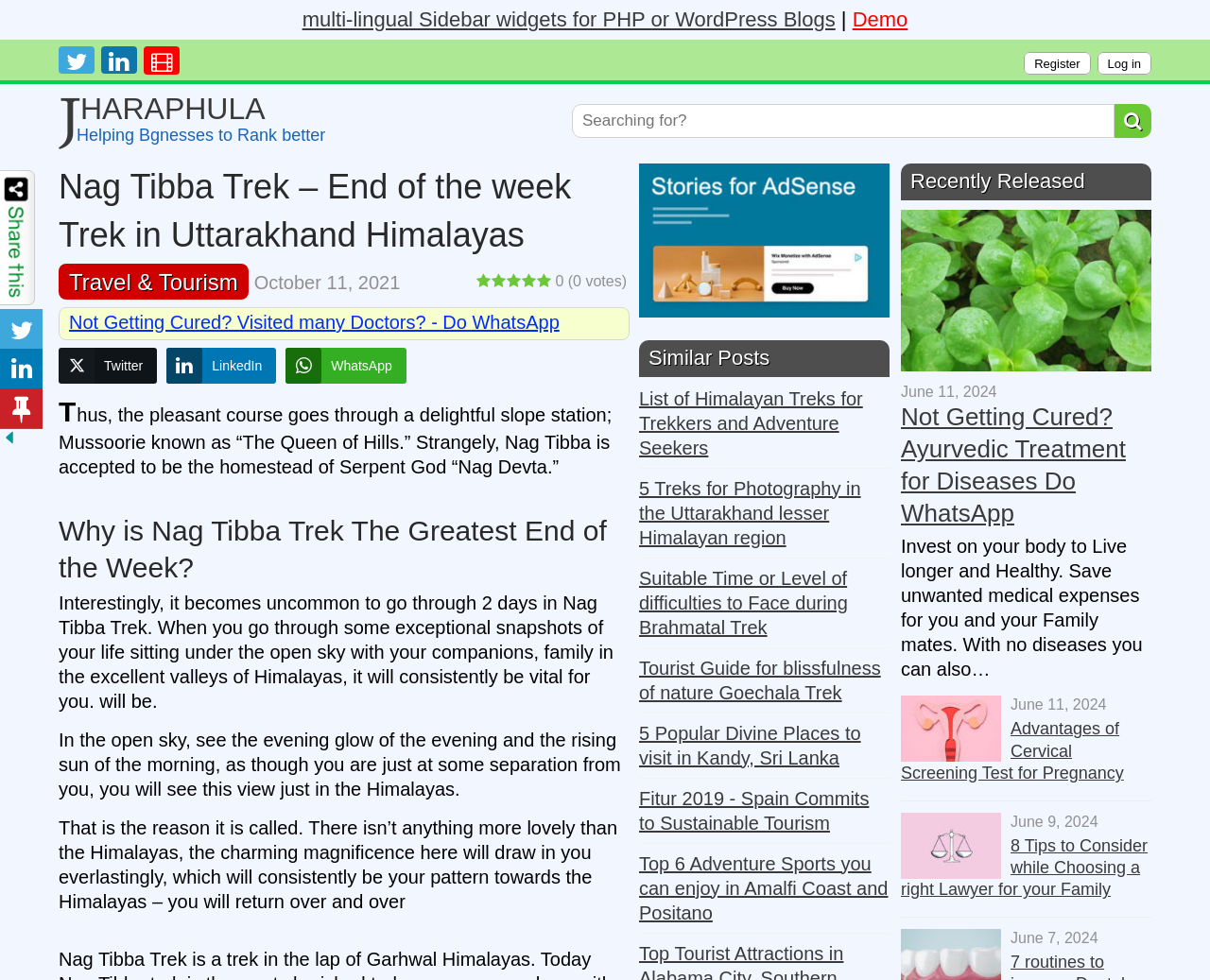Answer the question below in one word or phrase:
What is the benefit of doing the Nag Tibba Trek?

Making end of the week occasions vital